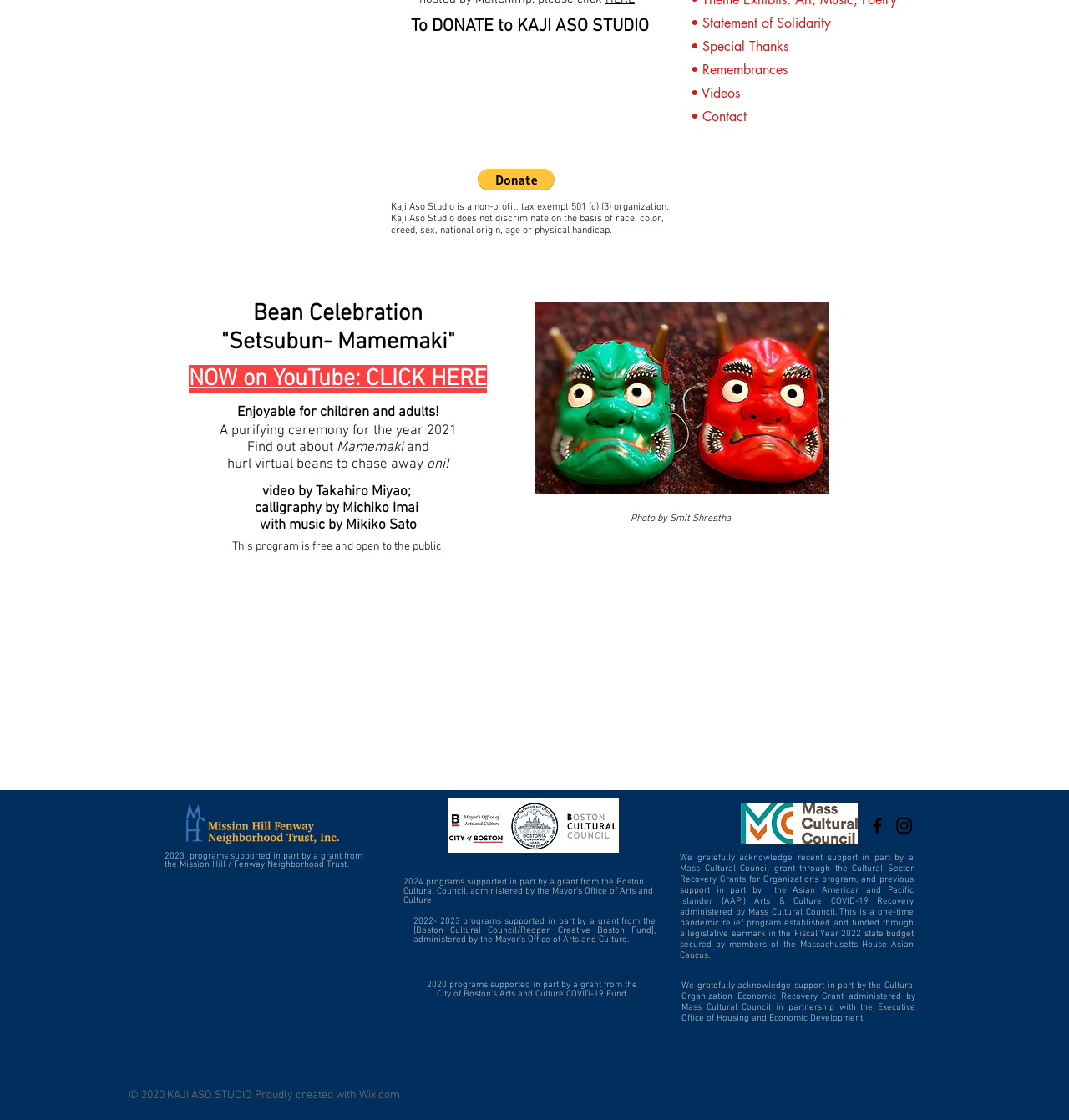Identify the bounding box for the described UI element. Provide the coordinates in (top-left x, top-left y, bottom-right x, bottom-right y) format with values ranging from 0 to 1: Wix.com

[0.336, 0.972, 0.374, 0.984]